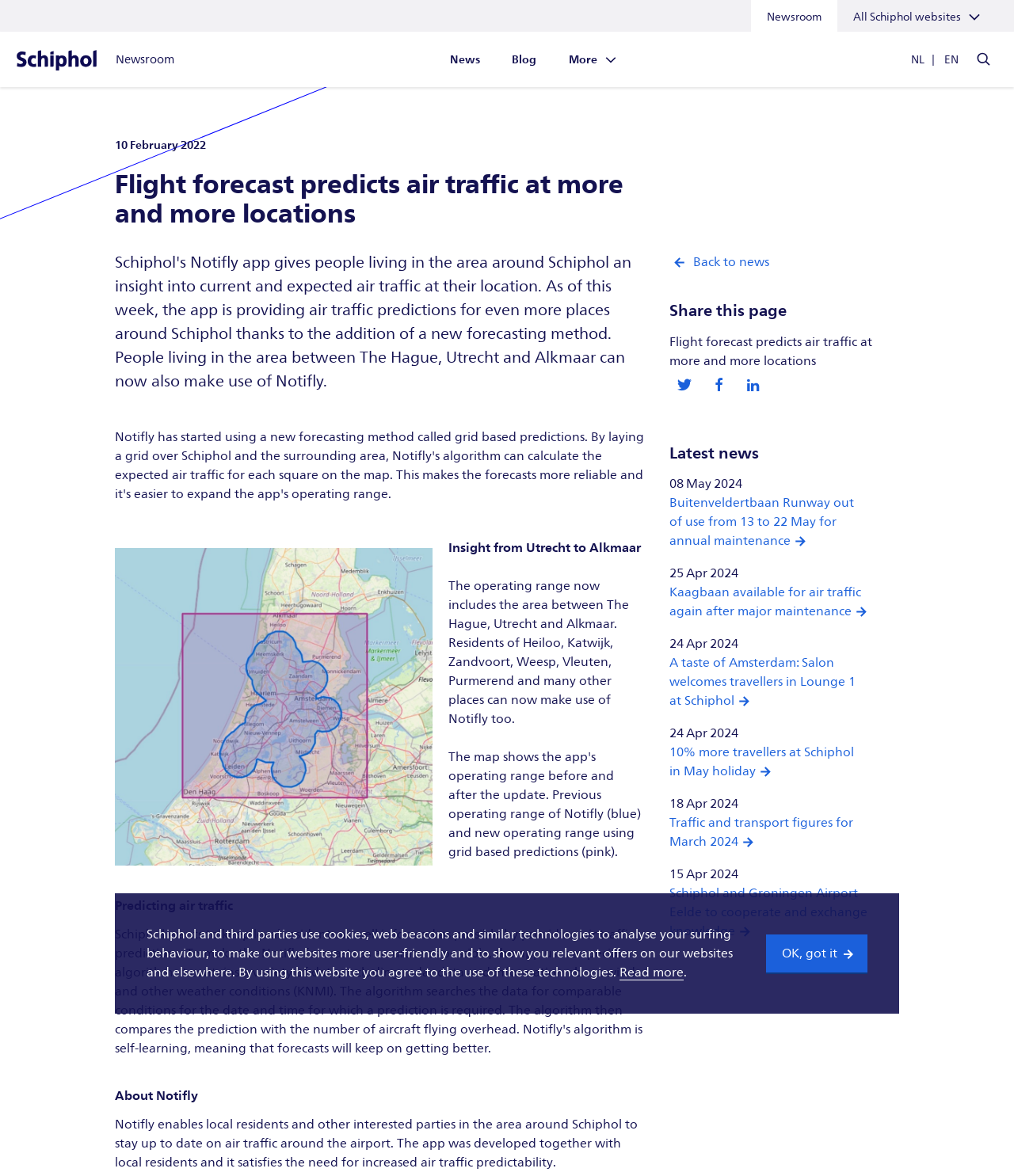Locate the bounding box coordinates of the clickable area needed to fulfill the instruction: "Search for something".

[0.955, 0.027, 0.984, 0.074]